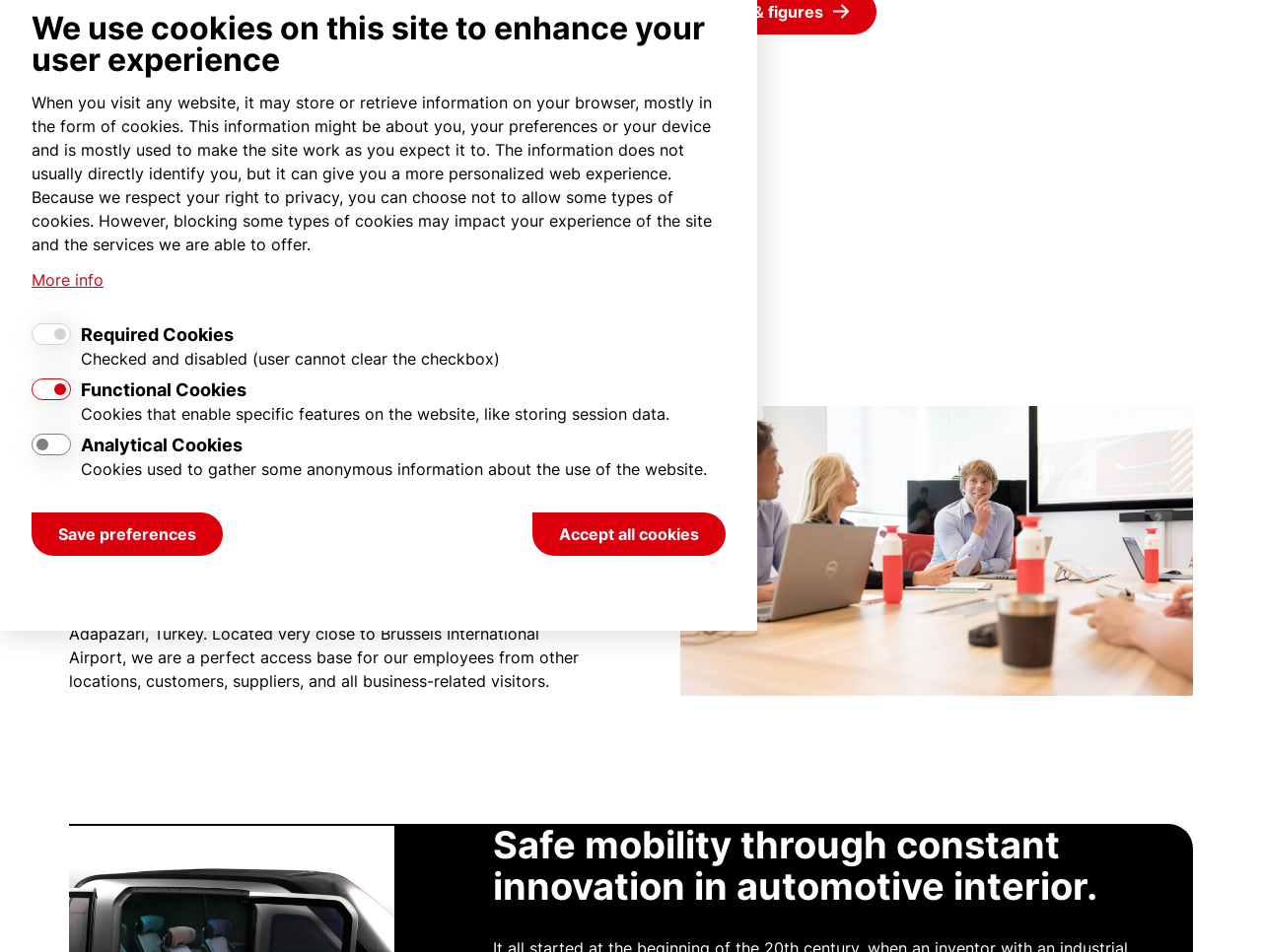Please provide the bounding box coordinates in the format (top-left x, top-left y, bottom-right x, bottom-right y). Remember, all values are floating point numbers between 0 and 1. What is the bounding box coordinate of the region described as: More info

[0.025, 0.282, 0.082, 0.306]